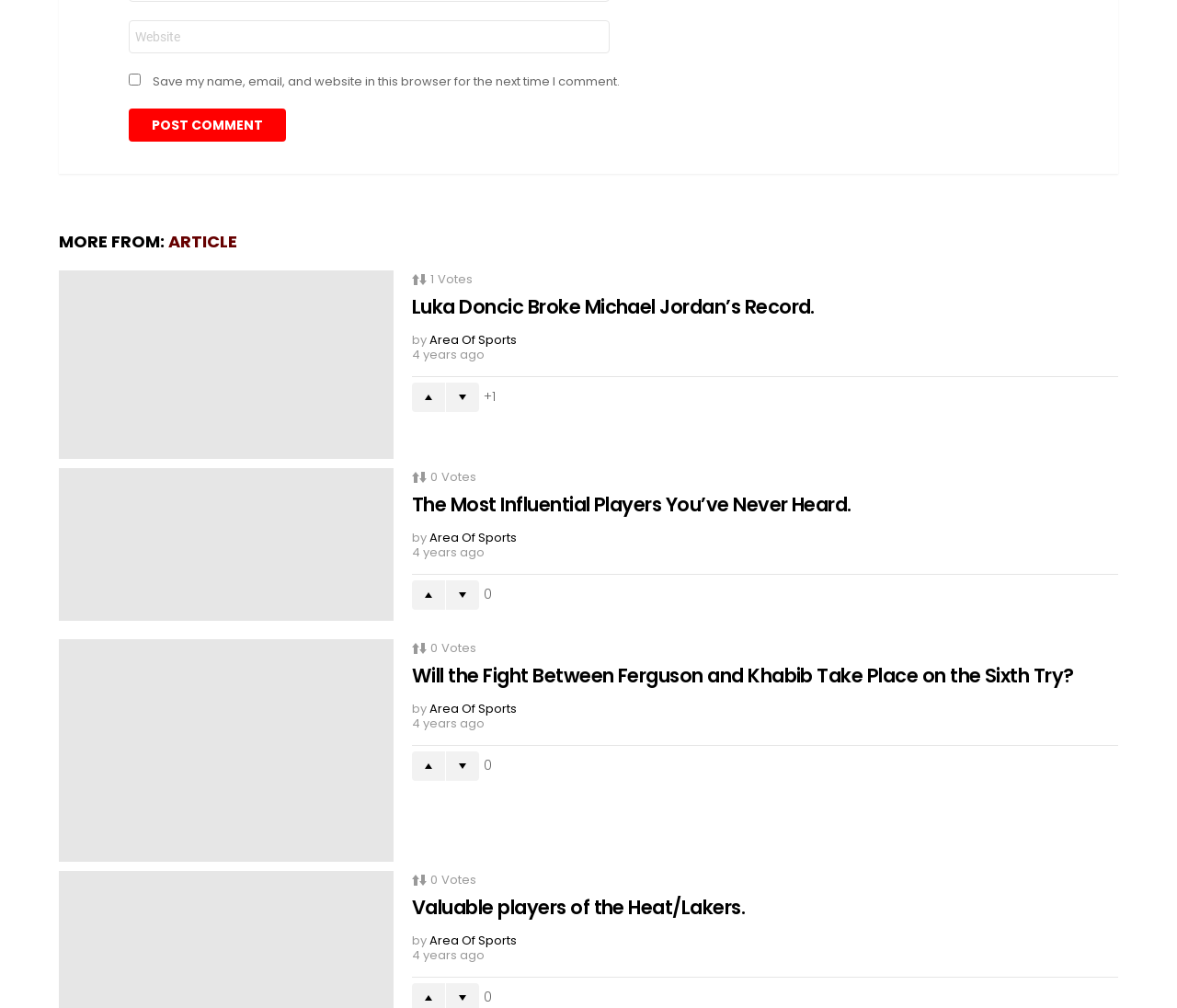Locate the bounding box coordinates of the area you need to click to fulfill this instruction: 'read article 'Luka Doncic Broke Michael Jordan’s Record''. The coordinates must be in the form of four float numbers ranging from 0 to 1: [left, top, right, bottom].

[0.05, 0.268, 0.334, 0.455]